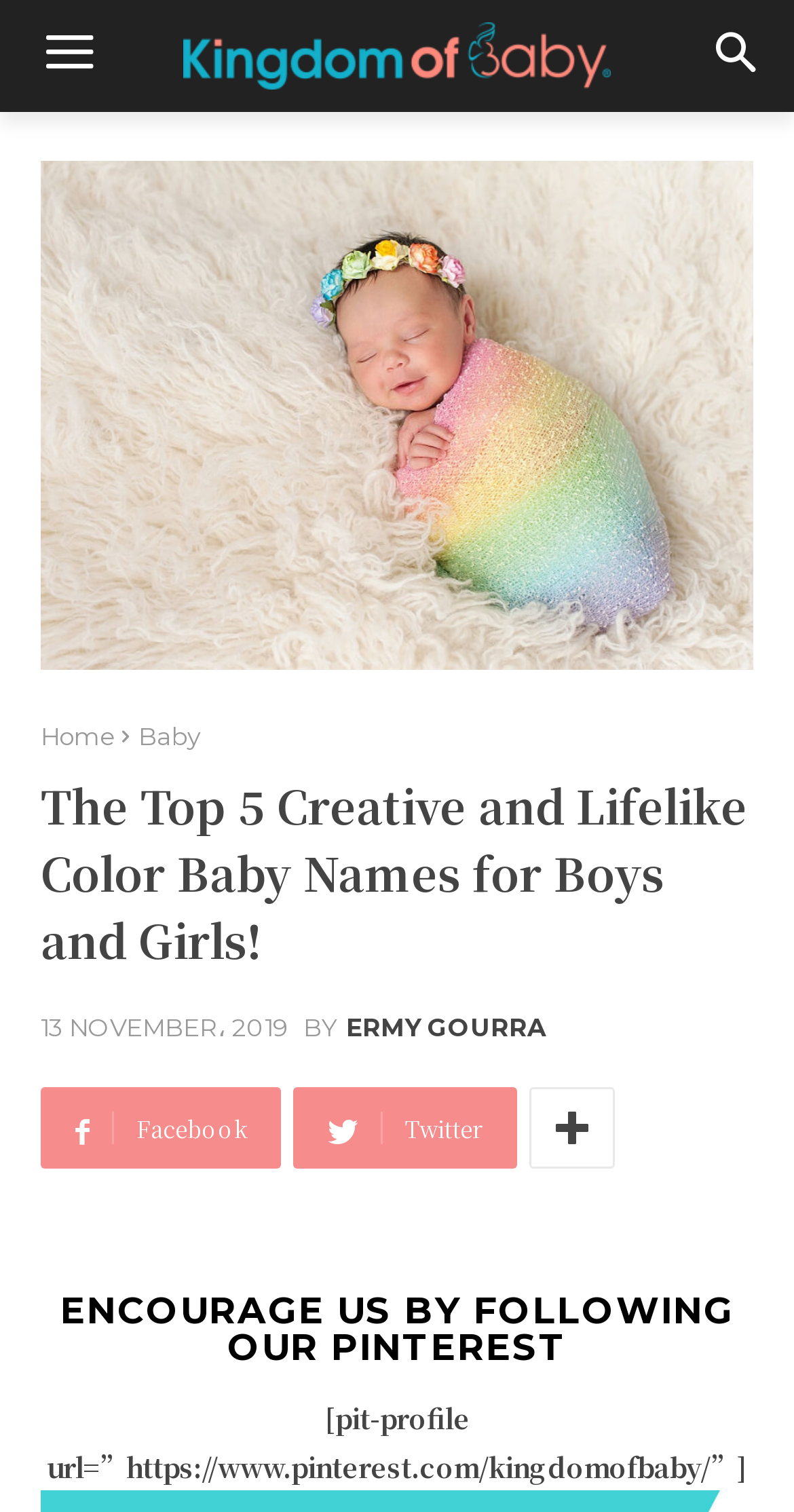What is the author of the article?
Based on the screenshot, answer the question with a single word or phrase.

ERMY GOURRA